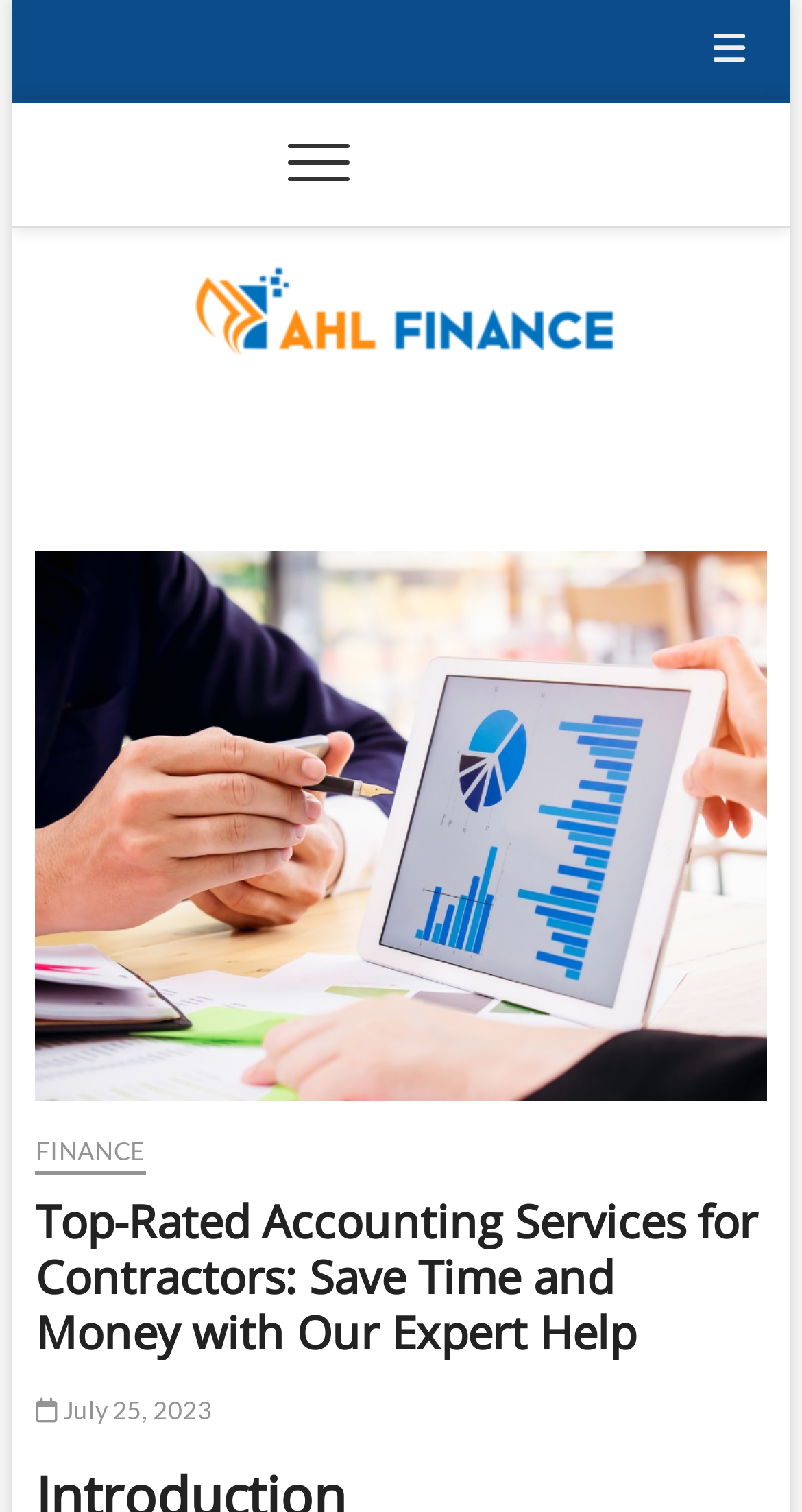What is the purpose of the webpage?
With the help of the image, please provide a detailed response to the question.

I inferred the purpose of the webpage by looking at the heading element that contains the text 'Top-Rated Accounting Services for Contractors: Save Time and Money with Our Expert Help'. This suggests that the webpage is intended to provide accounting services for contractors, likely to help them manage their finances effectively.